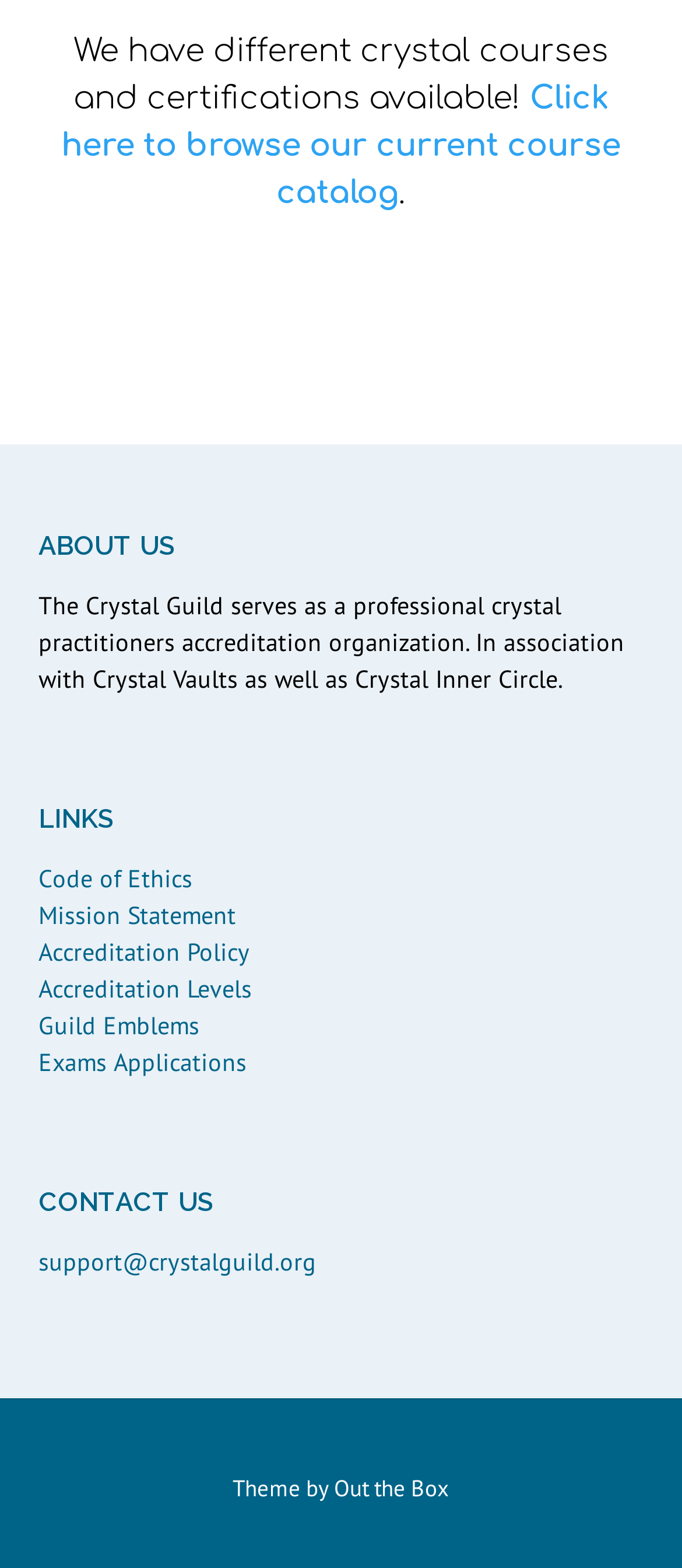Please identify the bounding box coordinates of the clickable area that will allow you to execute the instruction: "Contact the support team".

[0.056, 0.794, 0.464, 0.814]